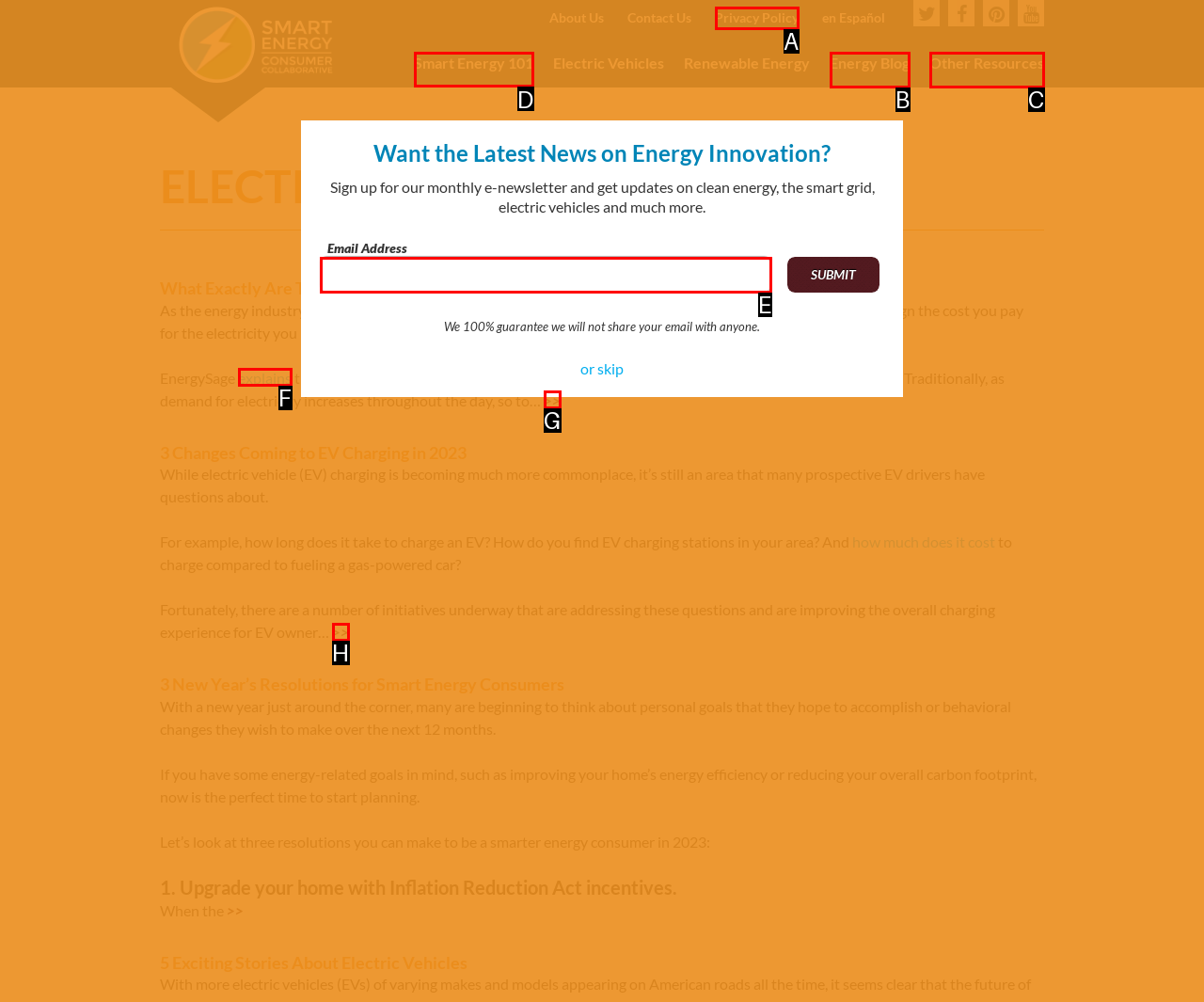Identify the letter of the UI element you need to select to accomplish the task: Click on Smart Energy 101.
Respond with the option's letter from the given choices directly.

D